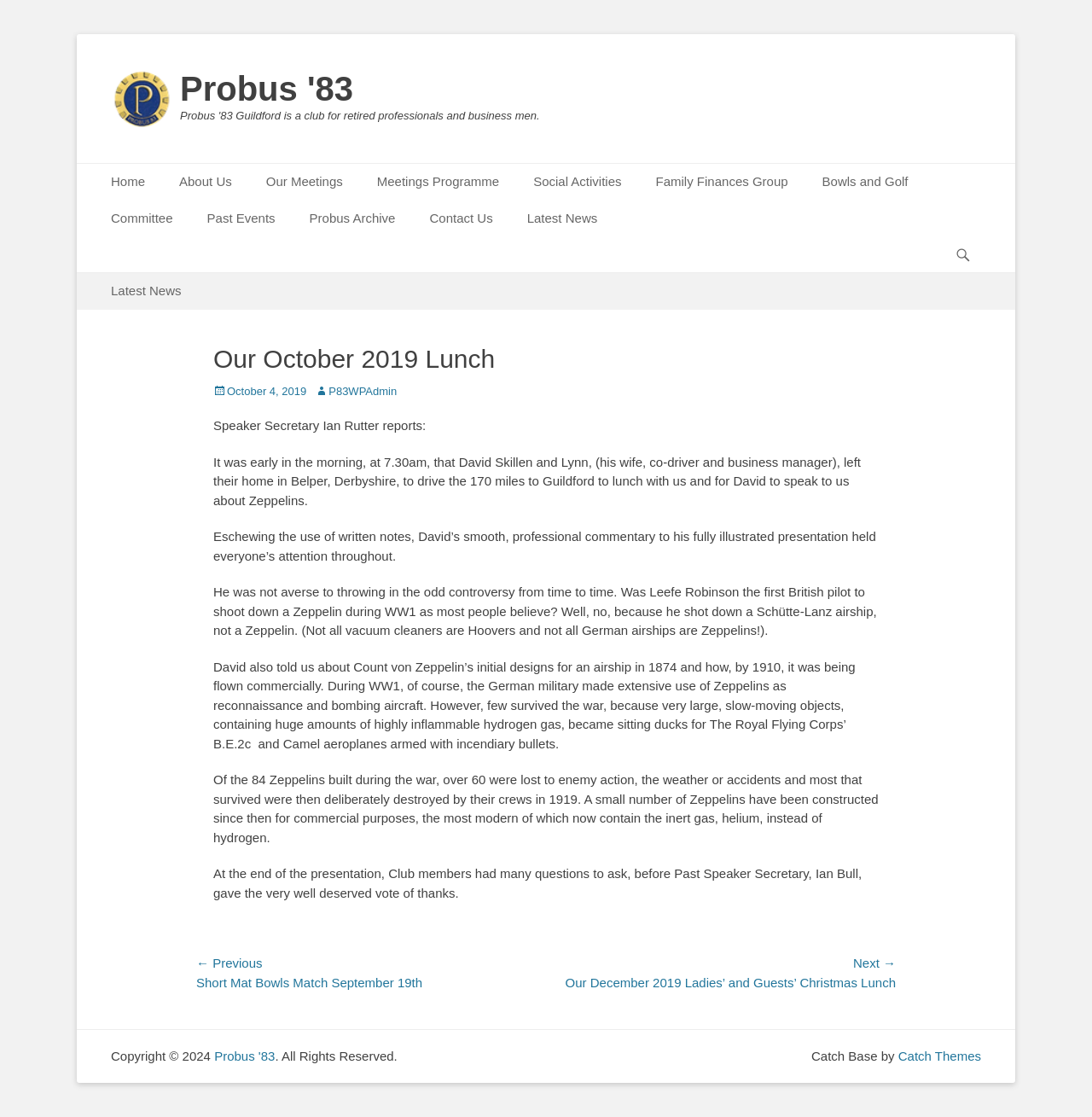What is the name of the airship that Leefe Robinson shot down during WW1?
Please give a detailed and elaborate explanation in response to the question.

The answer can be found in the article section of the webpage, where it is mentioned that 'Was Leefe Robinson the first British pilot to shoot down a Zeppelin during WW1 as most people believe? Well, no, because he shot down a Schütte-Lanz airship, not a Zeppelin.'